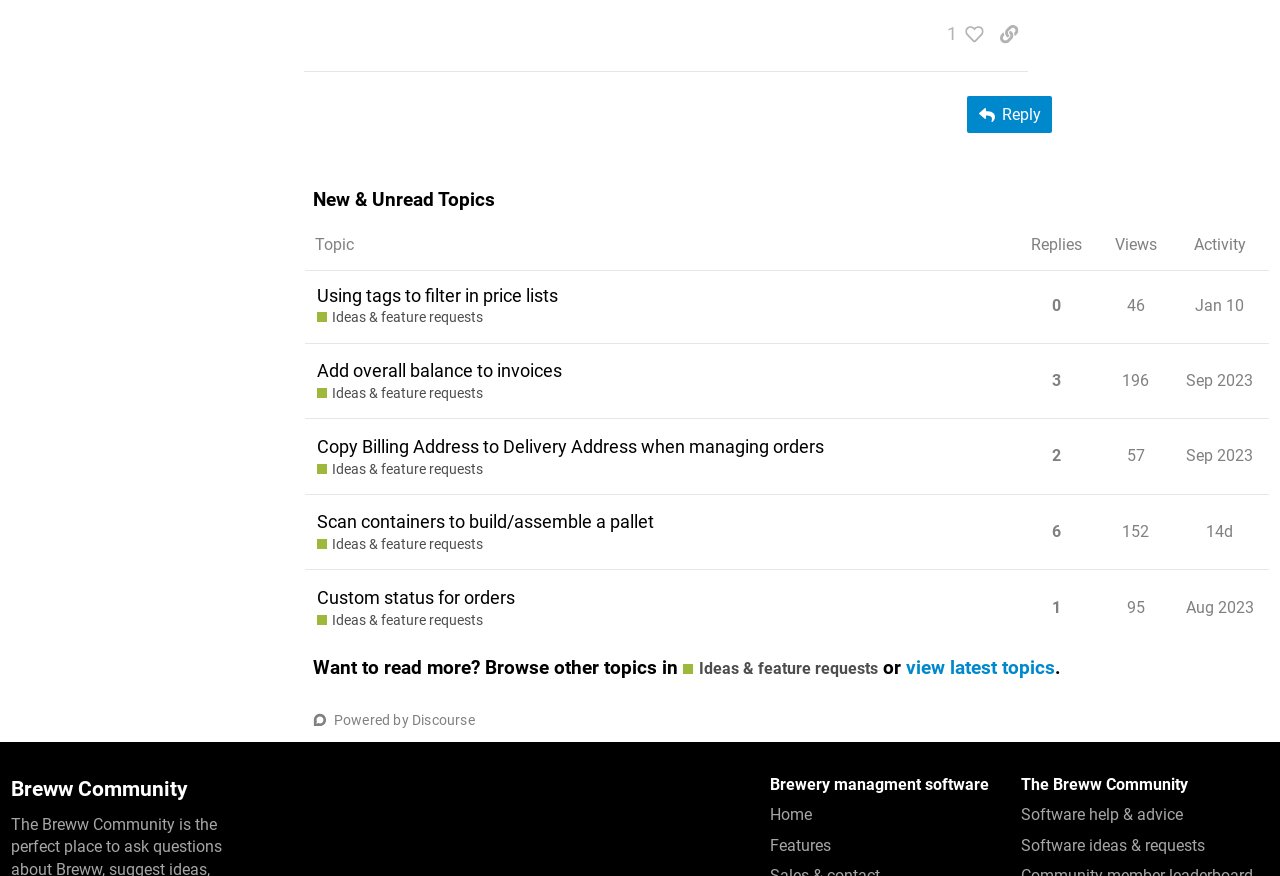Provide a one-word or brief phrase answer to the question:
What is the name of the community?

Breww Community